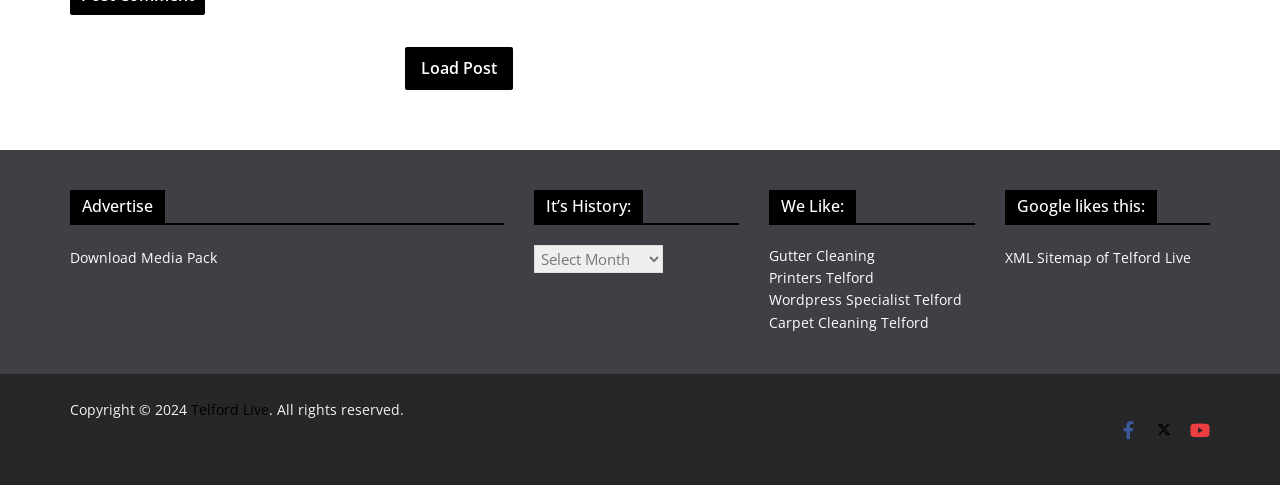Locate the bounding box coordinates of the clickable part needed for the task: "View XML Sitemap of Telford Live".

[0.785, 0.51, 0.93, 0.55]